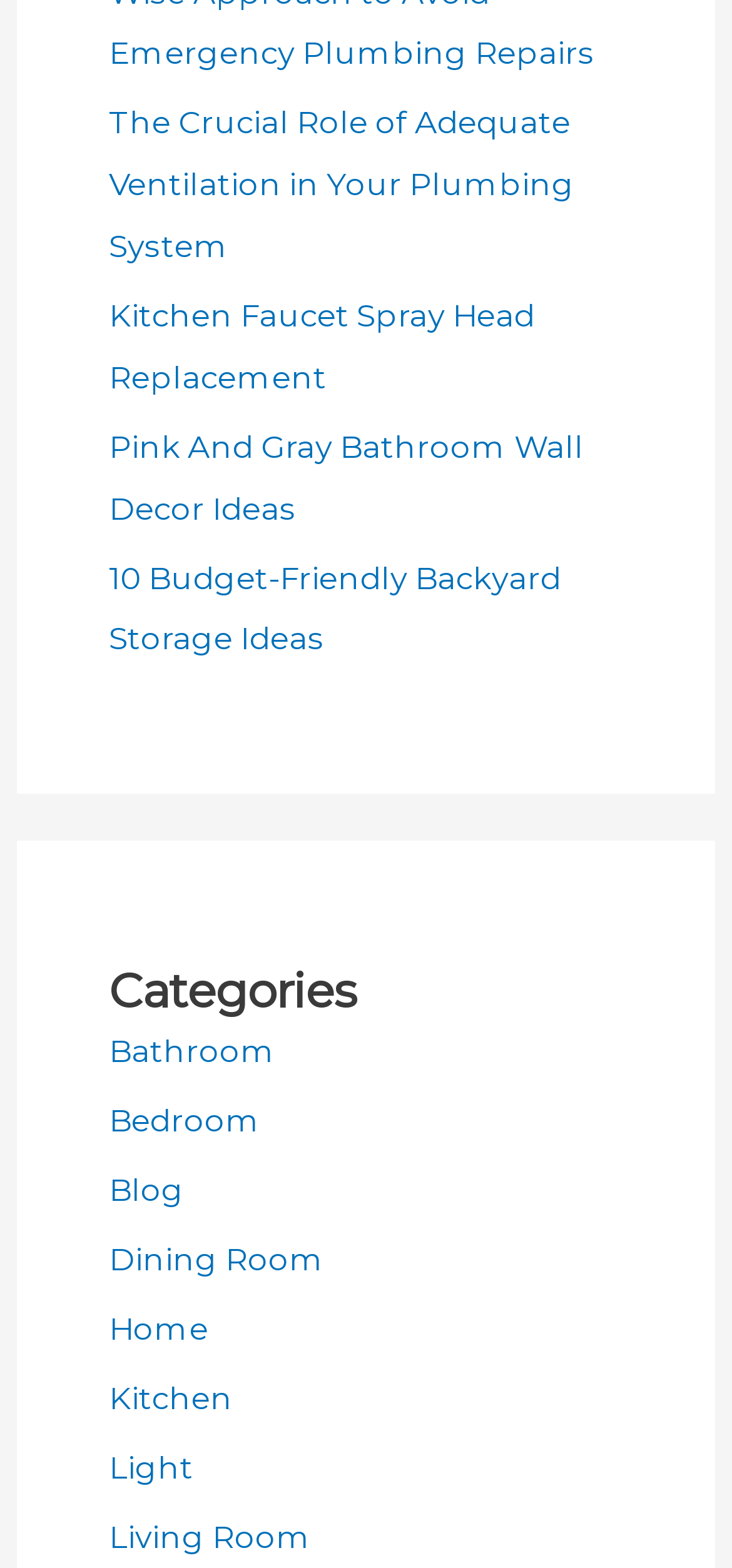How many links are under the 'Categories' heading?
Please respond to the question thoroughly and include all relevant details.

To find the number of links under the 'Categories' heading, I counted the links starting from 'Bathroom' to 'Living Room', which are 8 links in total.